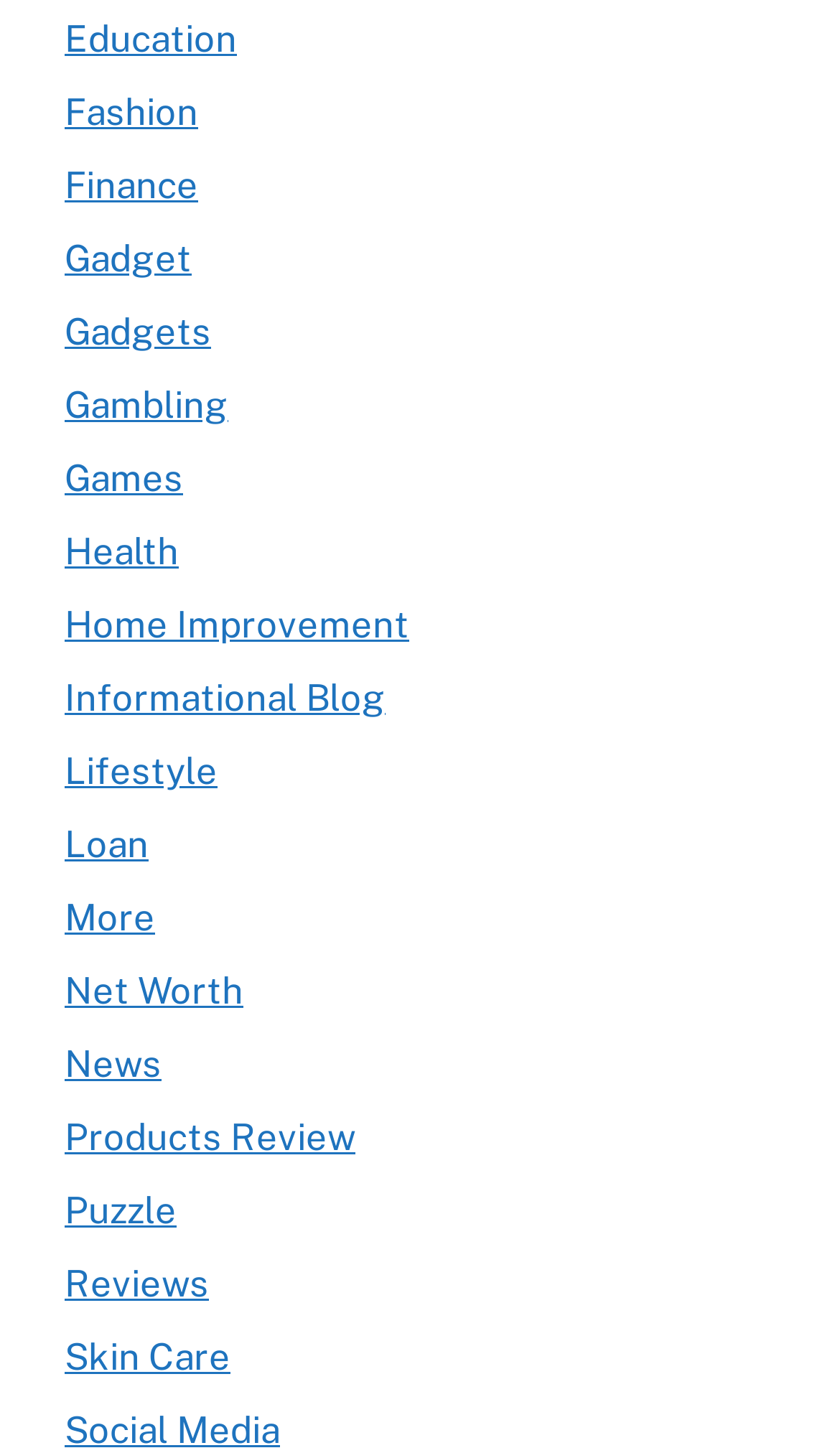Bounding box coordinates must be specified in the format (top-left x, top-left y, bottom-right x, bottom-right y). All values should be floating point numbers between 0 and 1. What are the bounding box coordinates of the UI element described as: Social Media

[0.077, 0.969, 0.333, 0.999]